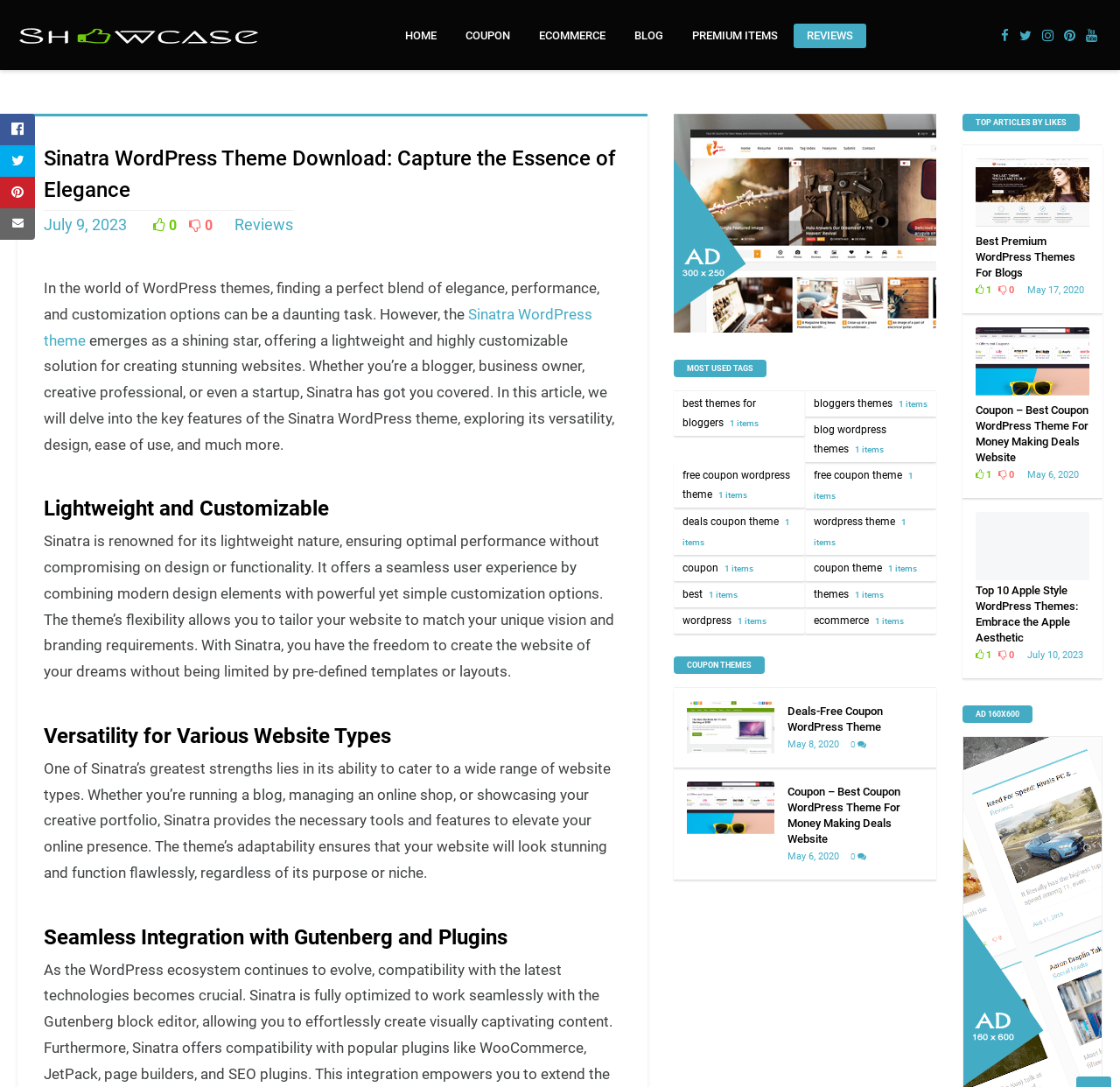Produce an extensive caption that describes everything on the webpage.

The webpage is about the Sinatra WordPress theme, which is a lightweight and highly customizable theme for creating stunning websites. At the top of the page, there is a heading that reads "Sinatra WordPress Theme Download: Capture the Essence of Elegance" and a date "July 9, 2023" below it. 

To the top-right of the page, there are several social media links, including Facebook, Twitter, and LinkedIn, represented by their respective icons. Below these icons, there is a navigation menu with links to "HOME", "COUPON", "ECOMMERCE", "BLOG", "PREMIUM ITEMS", and "REVIEWS".

The main content of the page is divided into sections, each with a heading. The first section describes the Sinatra WordPress theme, highlighting its lightweight nature, customization options, and versatility for various website types. The second section discusses the theme's seamless integration with Gutenberg and plugins.

Below these sections, there is a "TOP ARTICLES BY LIKES" section, which features three articles with images and headings. The articles are about the best premium WordPress themes for blogs, coupon themes, and Apple-style WordPress themes.

To the right of the main content, there is a sidebar with several sections. The first section is an advertisement with an image. The second section is "MOST USED TAGS", which lists several tags related to WordPress themes, bloggers, and coupons. Each tag has a number of items associated with it.

The third section in the sidebar is "COUPON THEMES", which features two coupon themes with images and headings. The themes are "Deals-Free Coupon WordPress Theme" and "Coupon – Best Coupon WordPress Theme For Money Making Deals Website".

At the bottom of the page, there are several links to social media platforms, including Facebook, Twitter, and LinkedIn, represented by their respective icons.